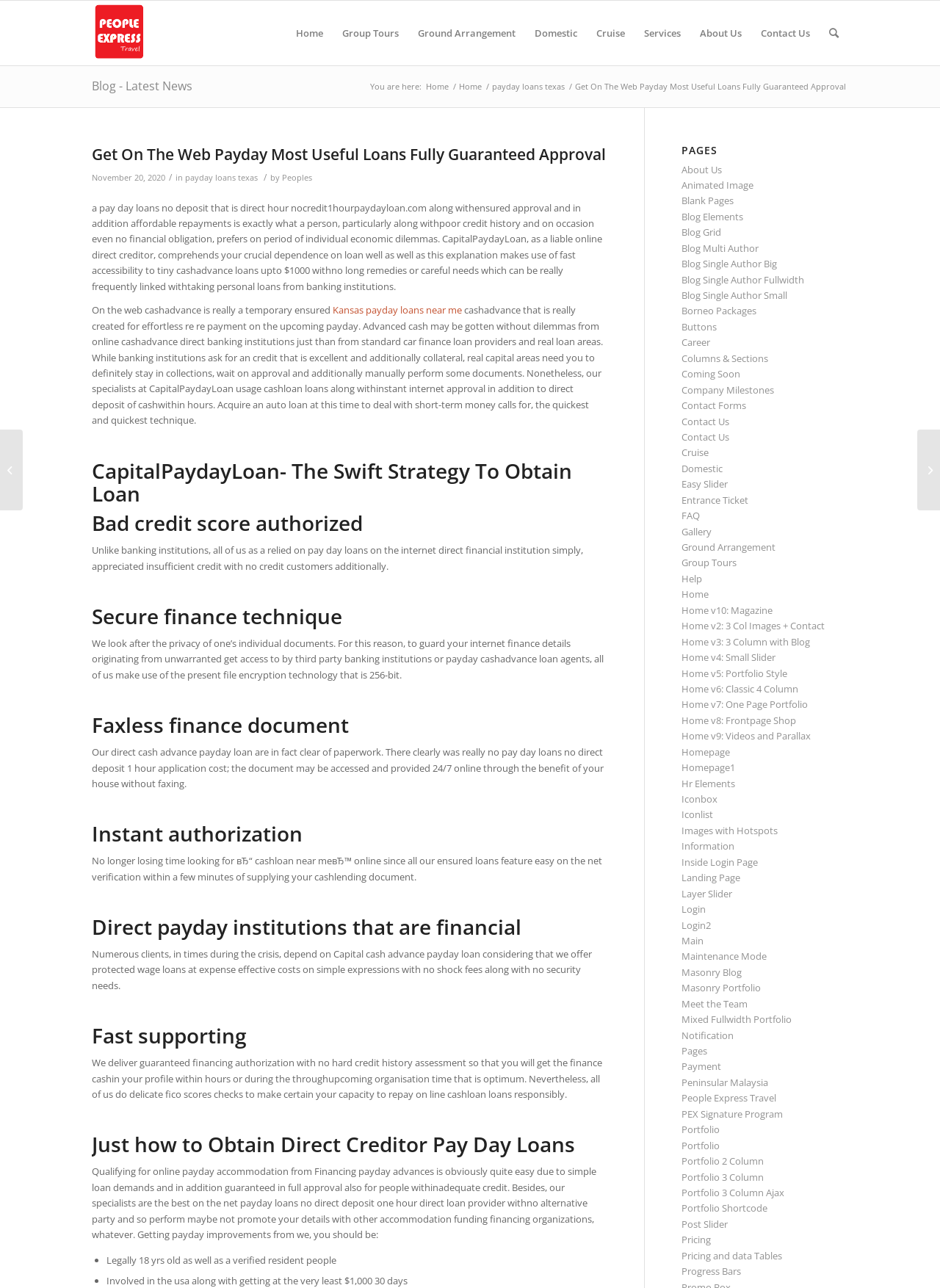What is the maximum amount of money that can be borrowed through a payday loan?
Please respond to the question with a detailed and informative answer.

I found the answer by reading the section of the webpage that discusses the benefits of payday loans, which mentions that loans of up to $1000 are available.